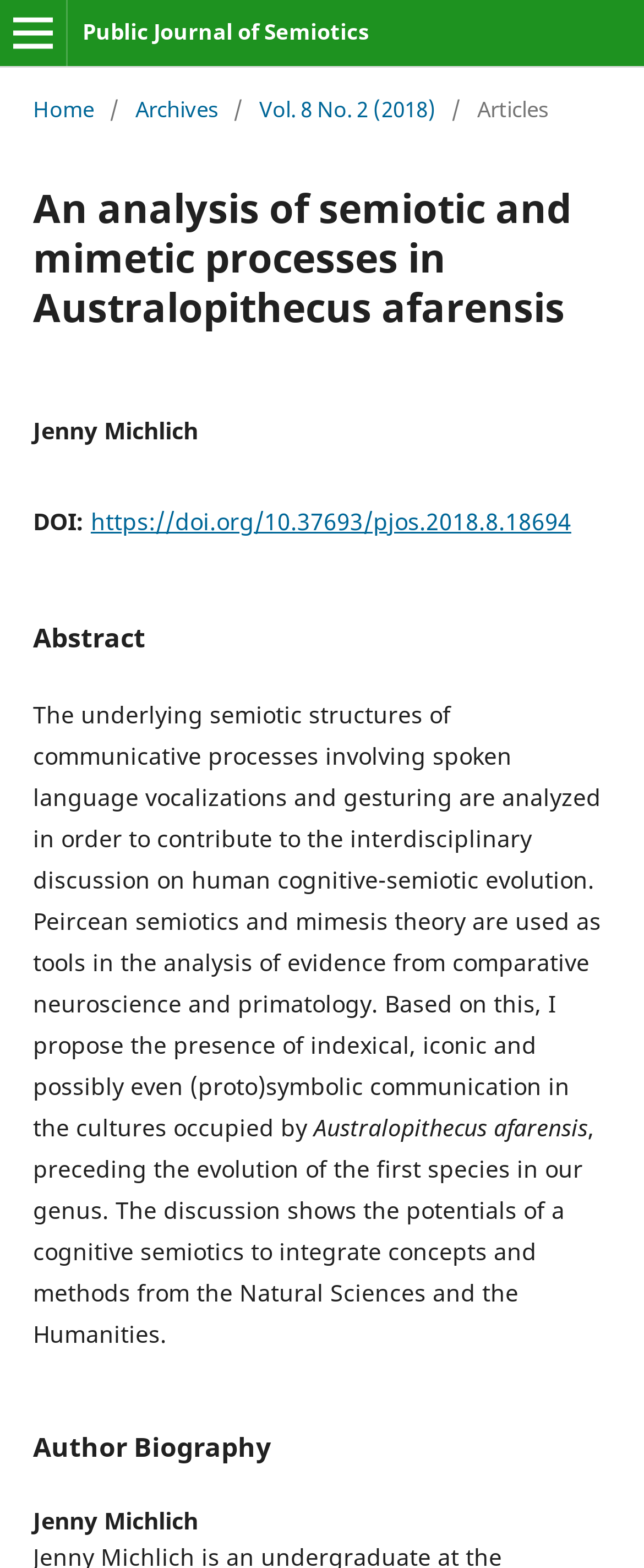What is the DOI of the article?
Provide a short answer using one word or a brief phrase based on the image.

https://doi.org/10.37693/pjos.2018.8.18694